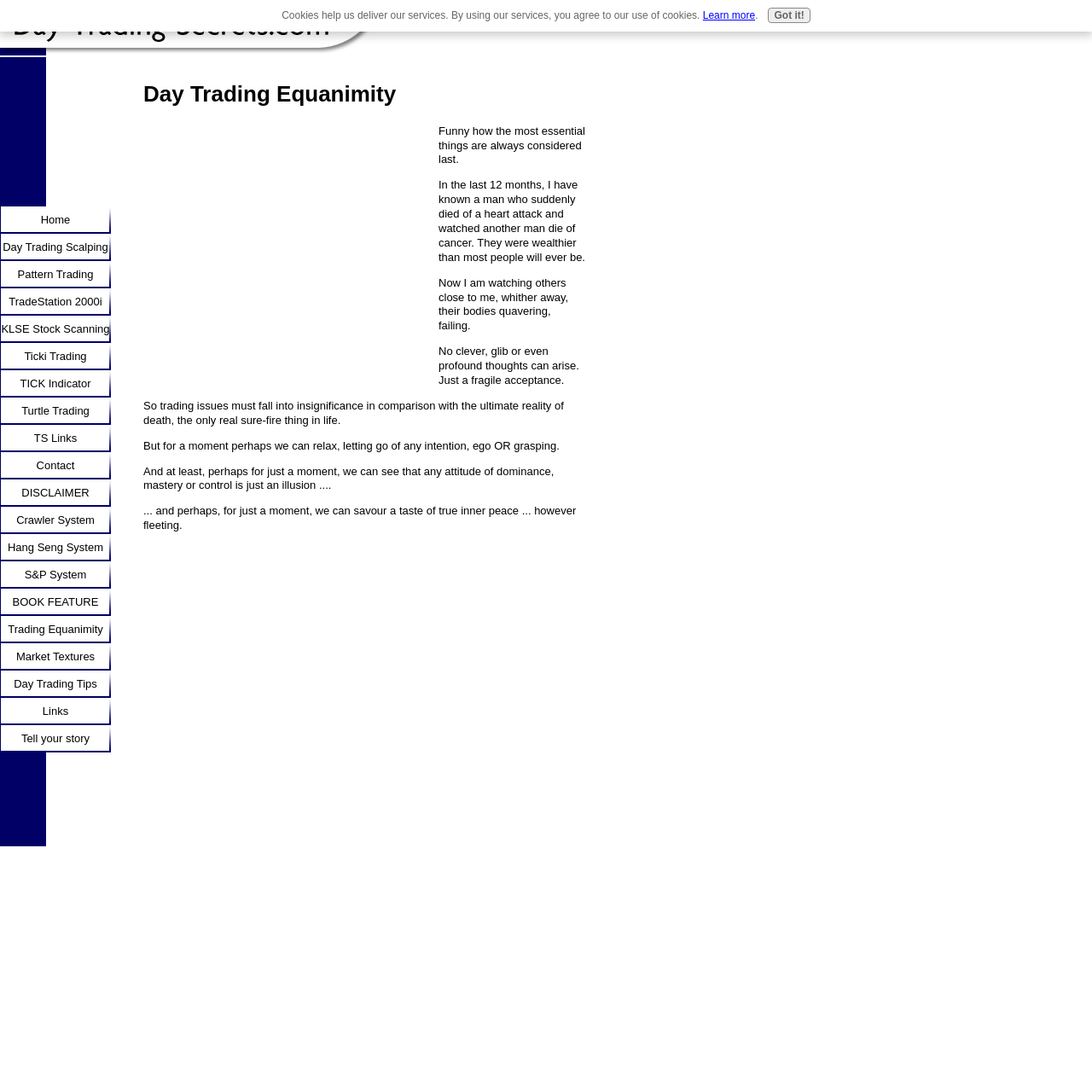What is the tone of the webpage content?
Please provide a detailed and thorough answer to the question.

After reading the webpage content, I can sense a reflective tone, as the author is sharing personal experiences and thoughts about the importance of equanimity in day trading. The use of phrases like 'Funny how the most essential things are always considered last' and 'Just a fragile acceptance' also convey a reflective tone.